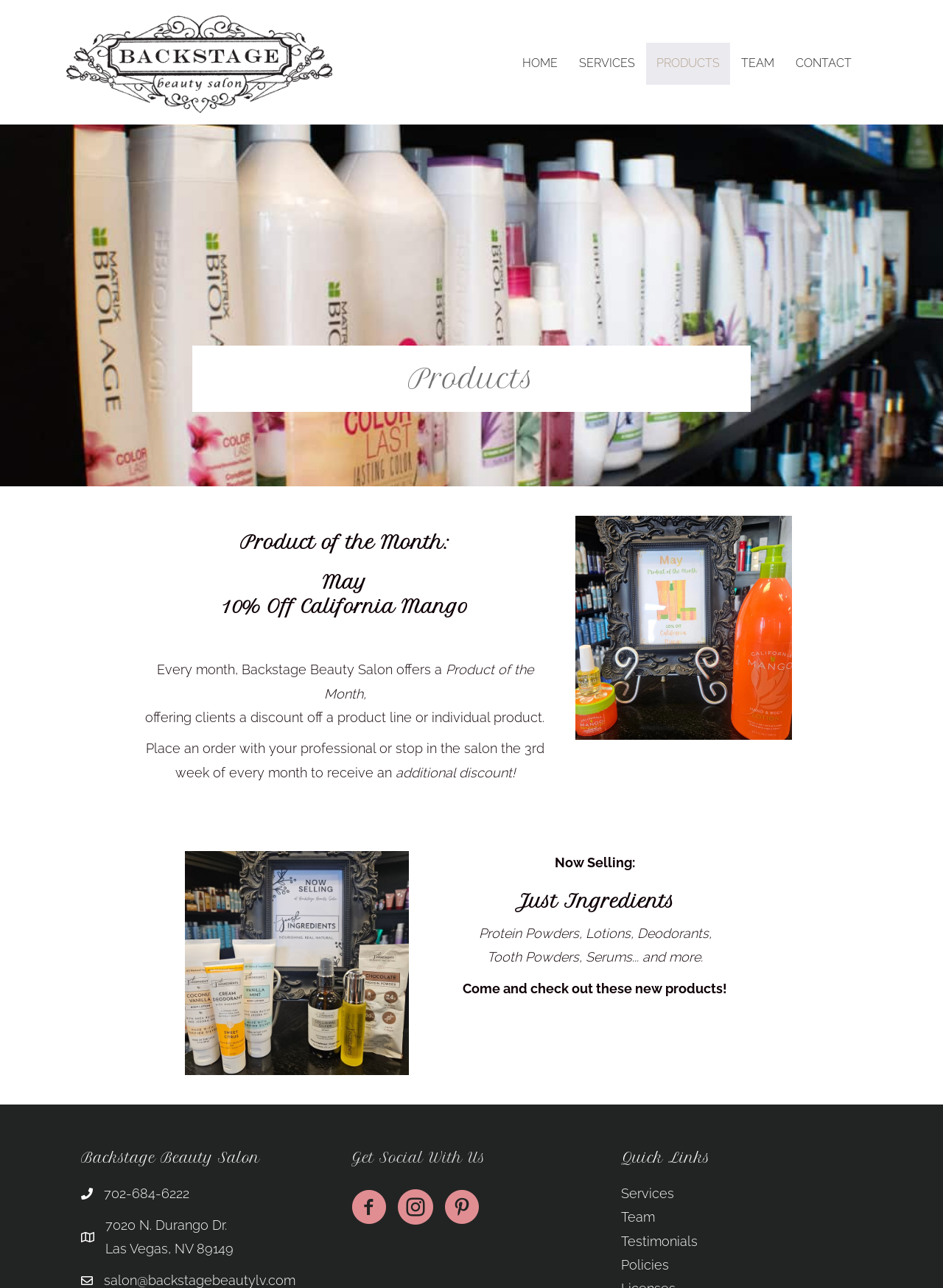Please mark the bounding box coordinates of the area that should be clicked to carry out the instruction: "Click the 'HOME' link".

[0.543, 0.033, 0.602, 0.066]